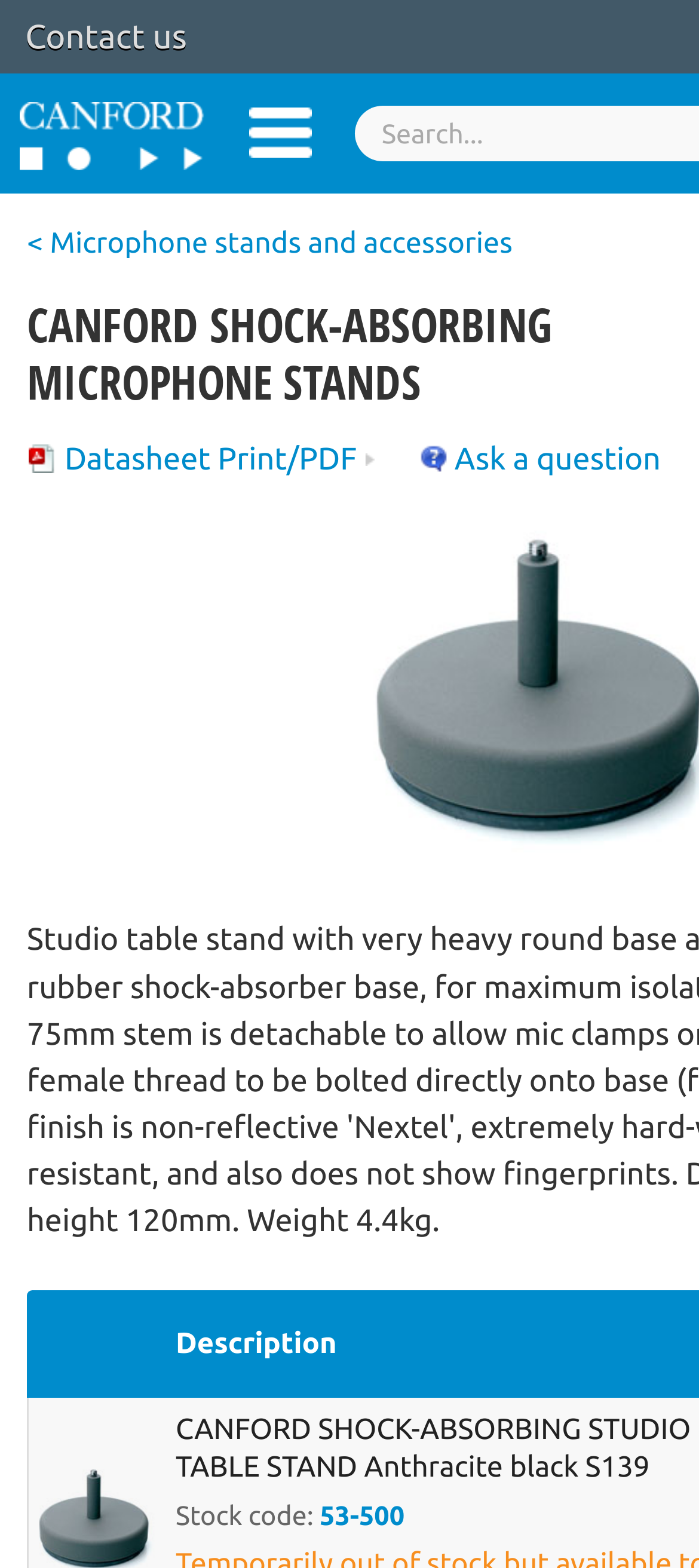What is the name of the company?
Based on the image, provide a one-word or brief-phrase response.

Canford